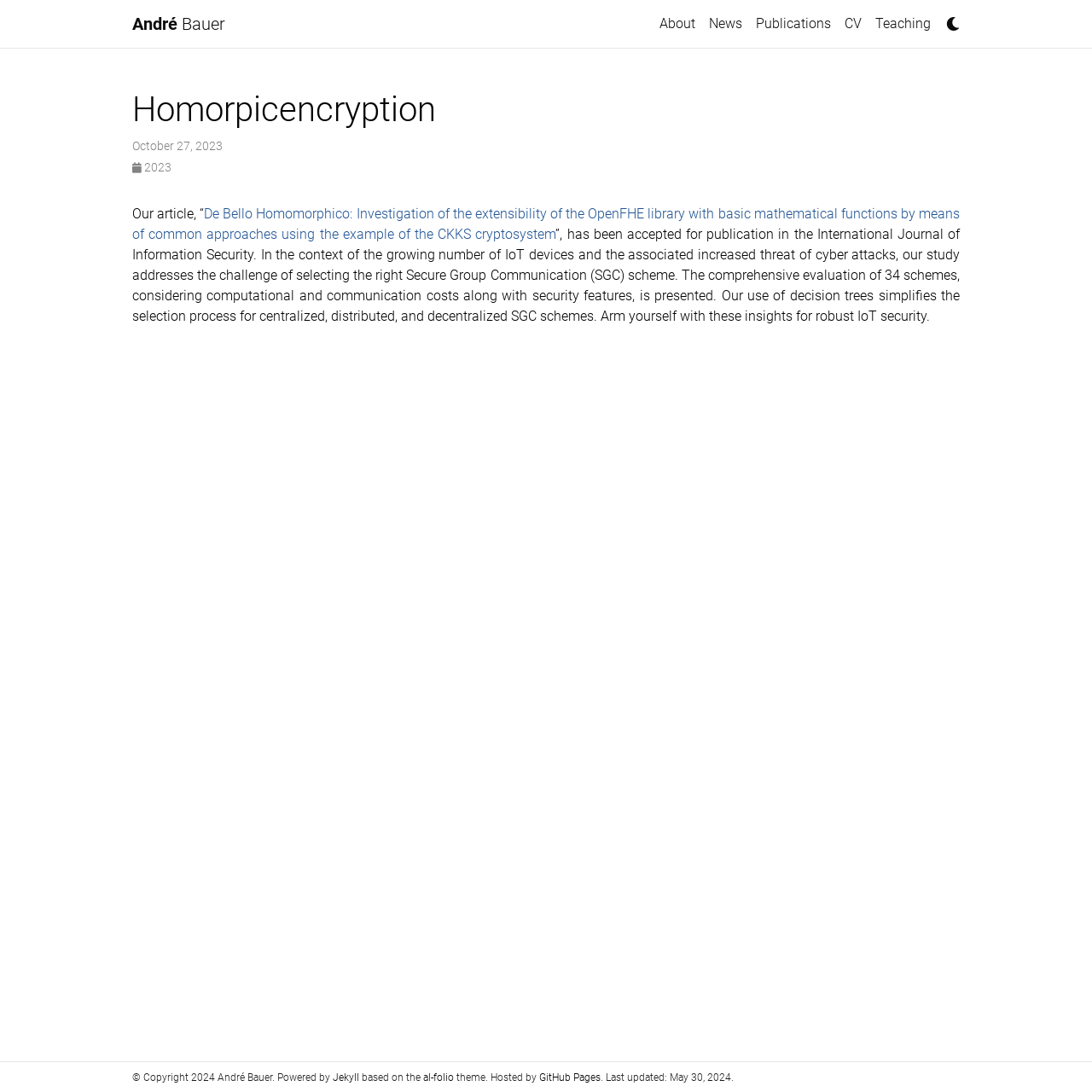What is the date of the last update?
Use the information from the screenshot to give a comprehensive response to the question.

The date of the last update can be found at the bottom of the webpage, in the section that mentions 'Last updated: May 30, 2024'.